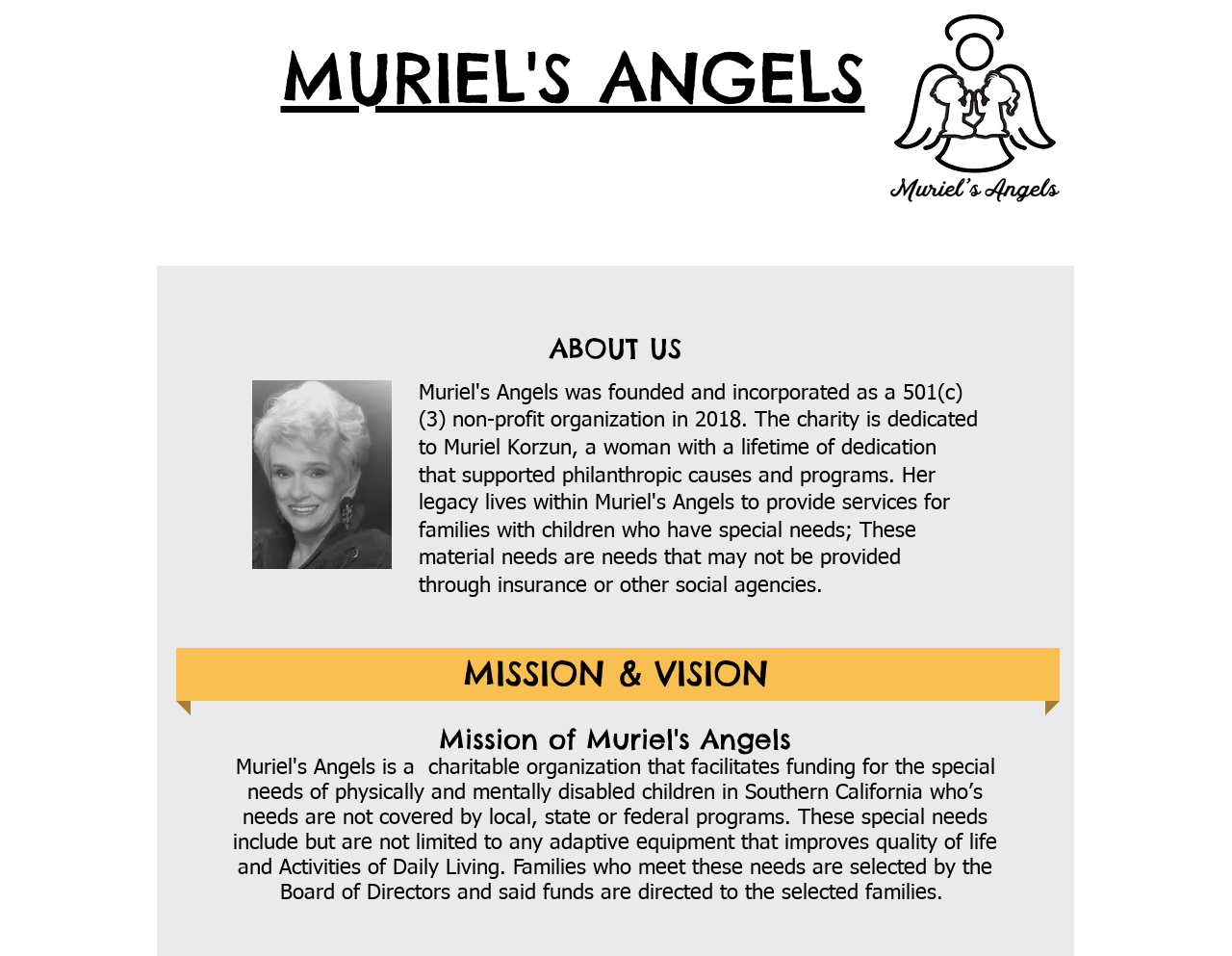What is the relationship between 'MISSION & VISION' and 'Mission of Muriel's Angels'?
Provide a detailed and extensive answer to the question.

The heading elements 'MISSION & VISION' and 'Mission of Muriel's Angels' are located close to each other on the webpage, suggesting that they are related concepts. The latter may be a more specific aspect of the former.